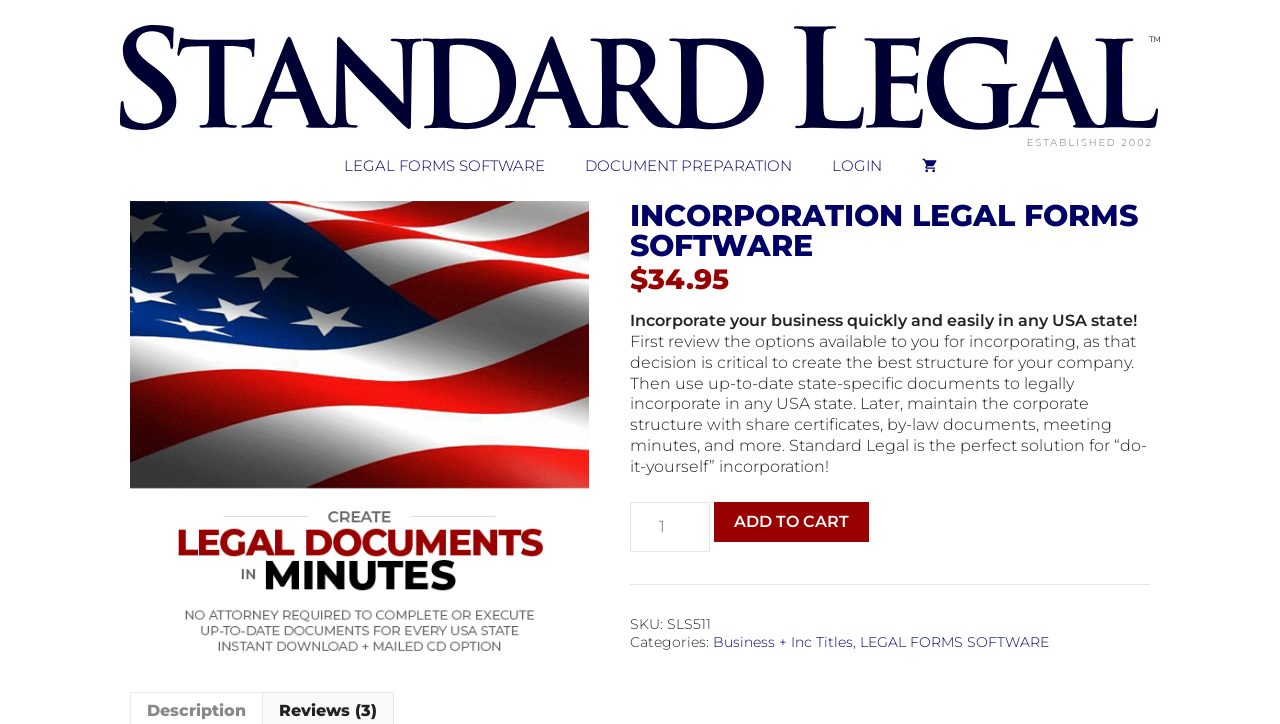From the element description: "Add to cart", extract the bounding box coordinates of the UI element. The coordinates should be expressed as four float numbers between 0 and 1, in the order [left, top, right, bottom].

[0.558, 0.693, 0.679, 0.749]